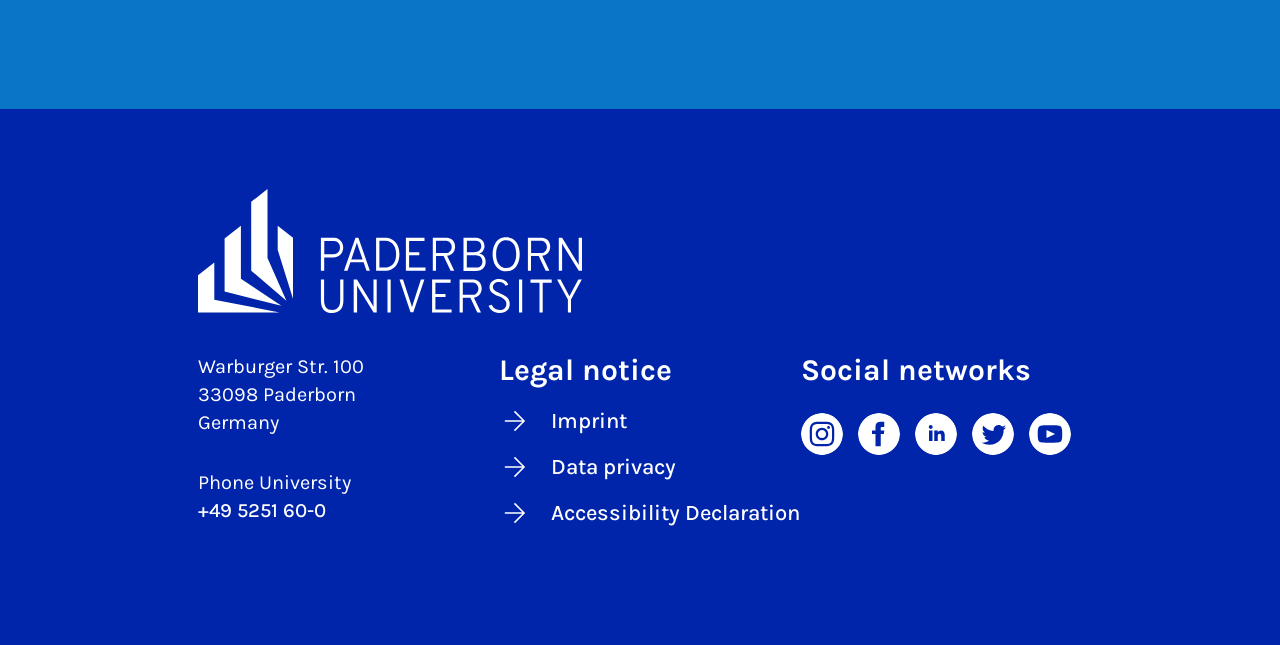Determine the bounding box for the described HTML element: "Публикации СФУ". Ensure the coordinates are four float numbers between 0 and 1 in the format [left, top, right, bottom].

None